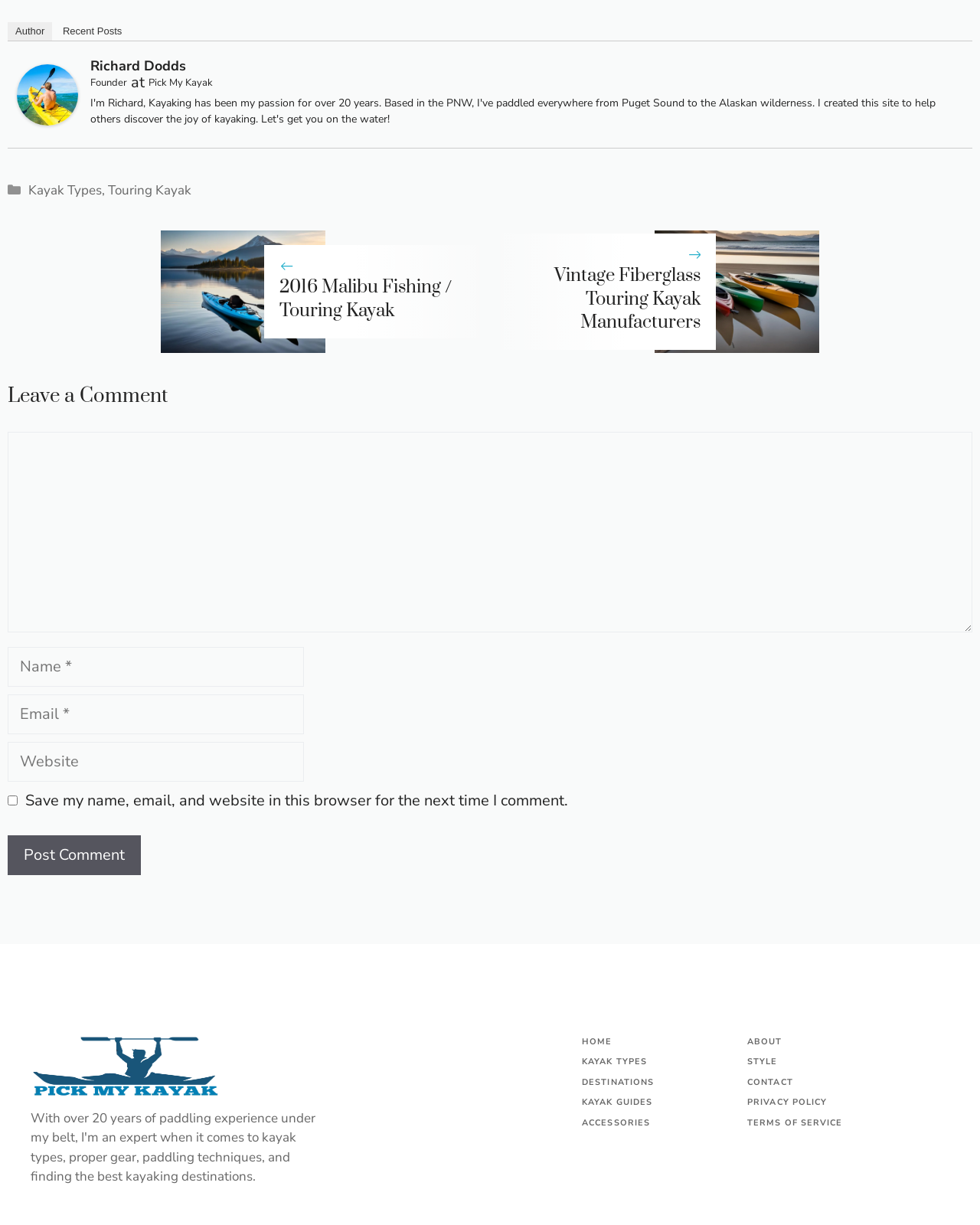How many links are there in the footer?
Respond with a short answer, either a single word or a phrase, based on the image.

9